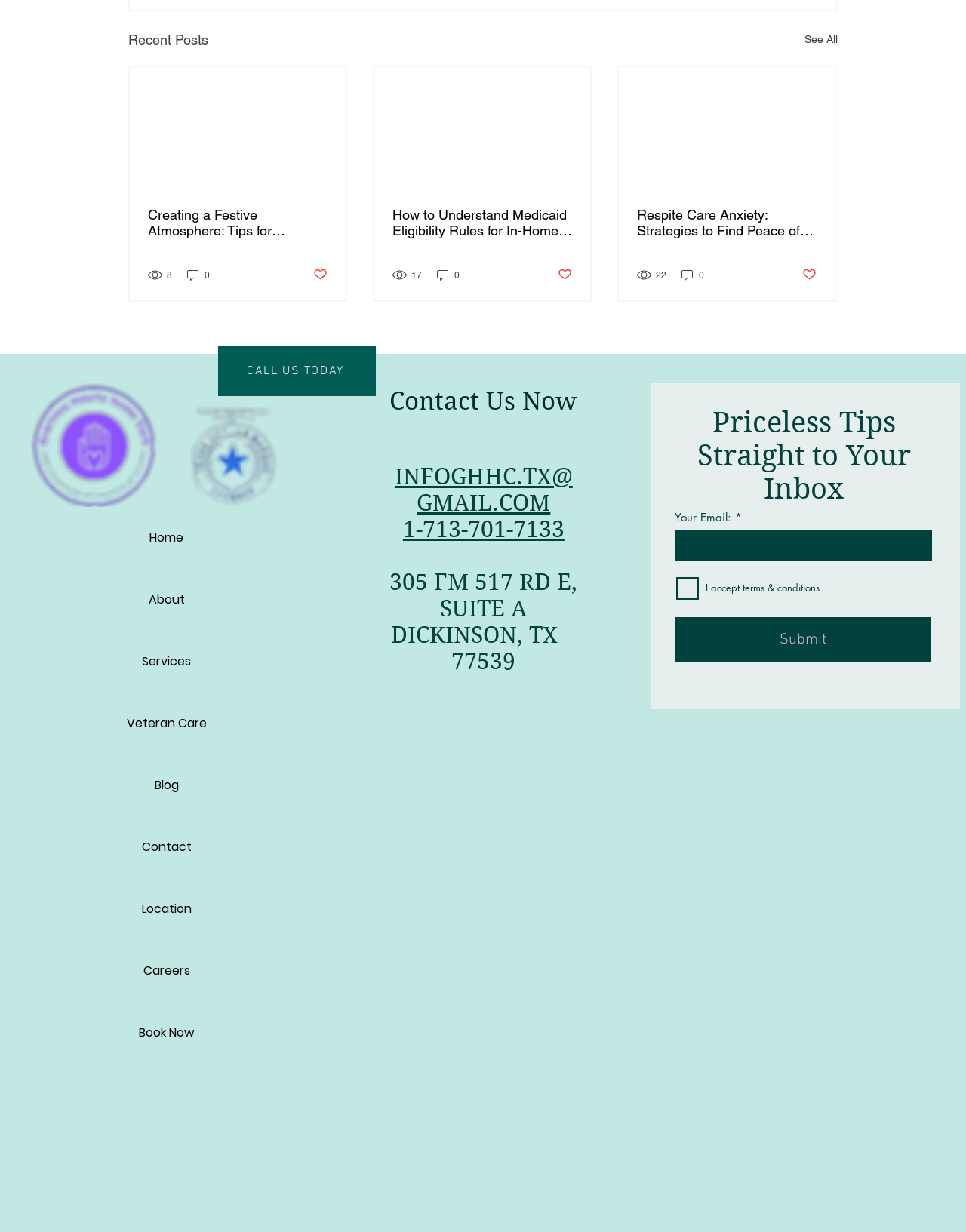What is the title of the first article?
Answer the question with a single word or phrase, referring to the image.

Creating a Festive Atmosphere